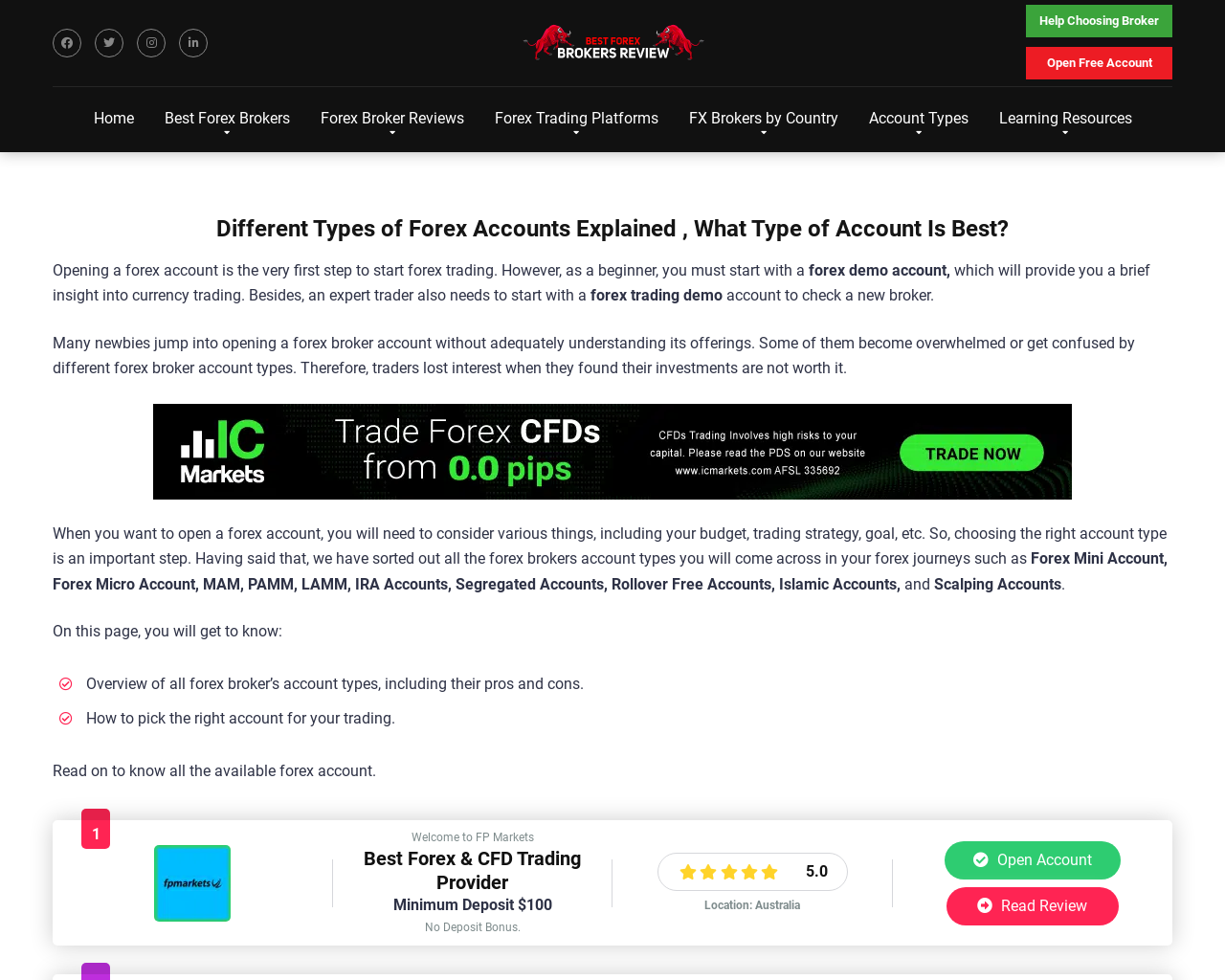Please respond to the question with a concise word or phrase:
What is the name of the forex broker reviewed on the webpage?

FP Markets